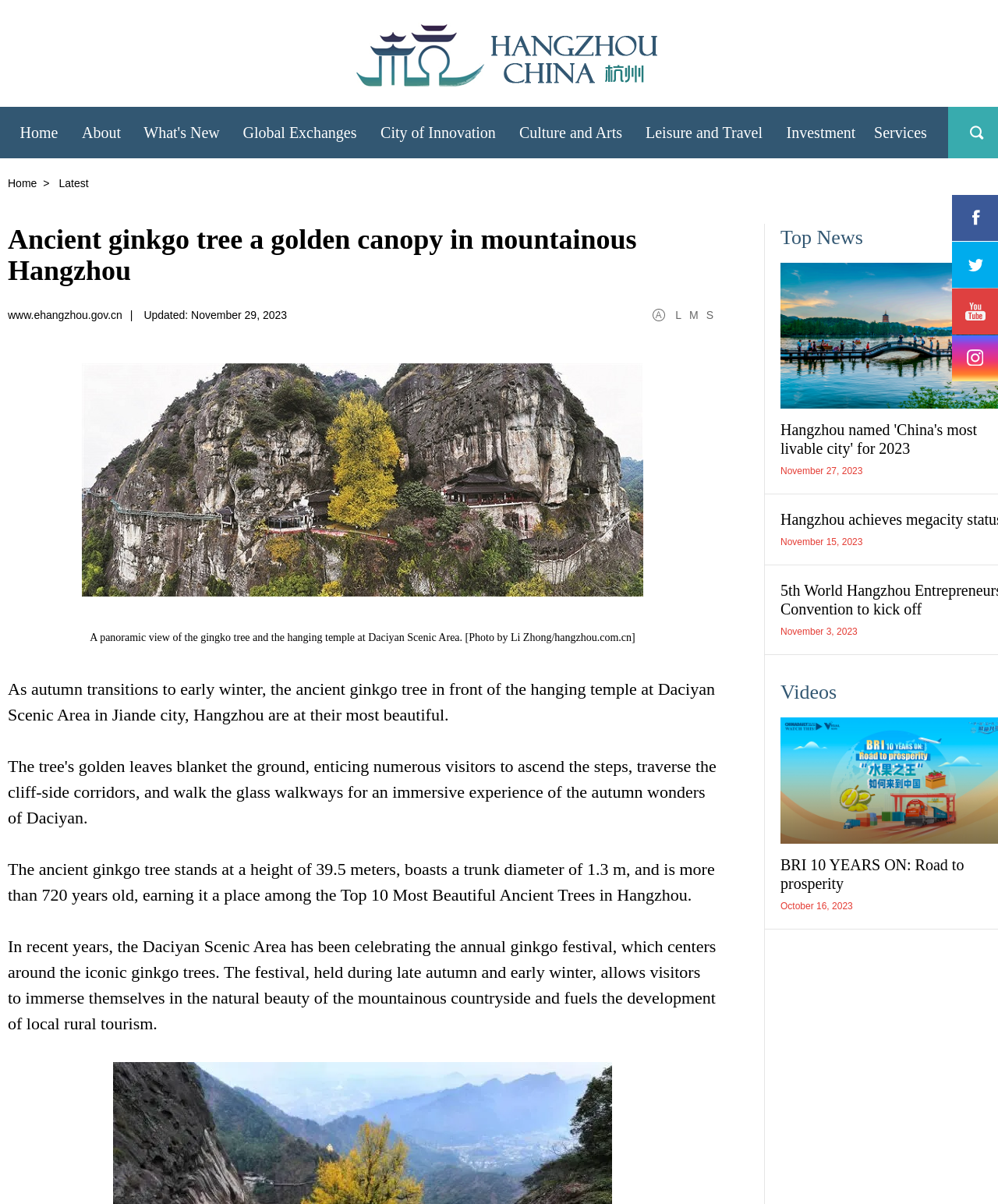Give a one-word or phrase response to the following question: What is the height of the ancient ginkgo tree?

39.5 meters